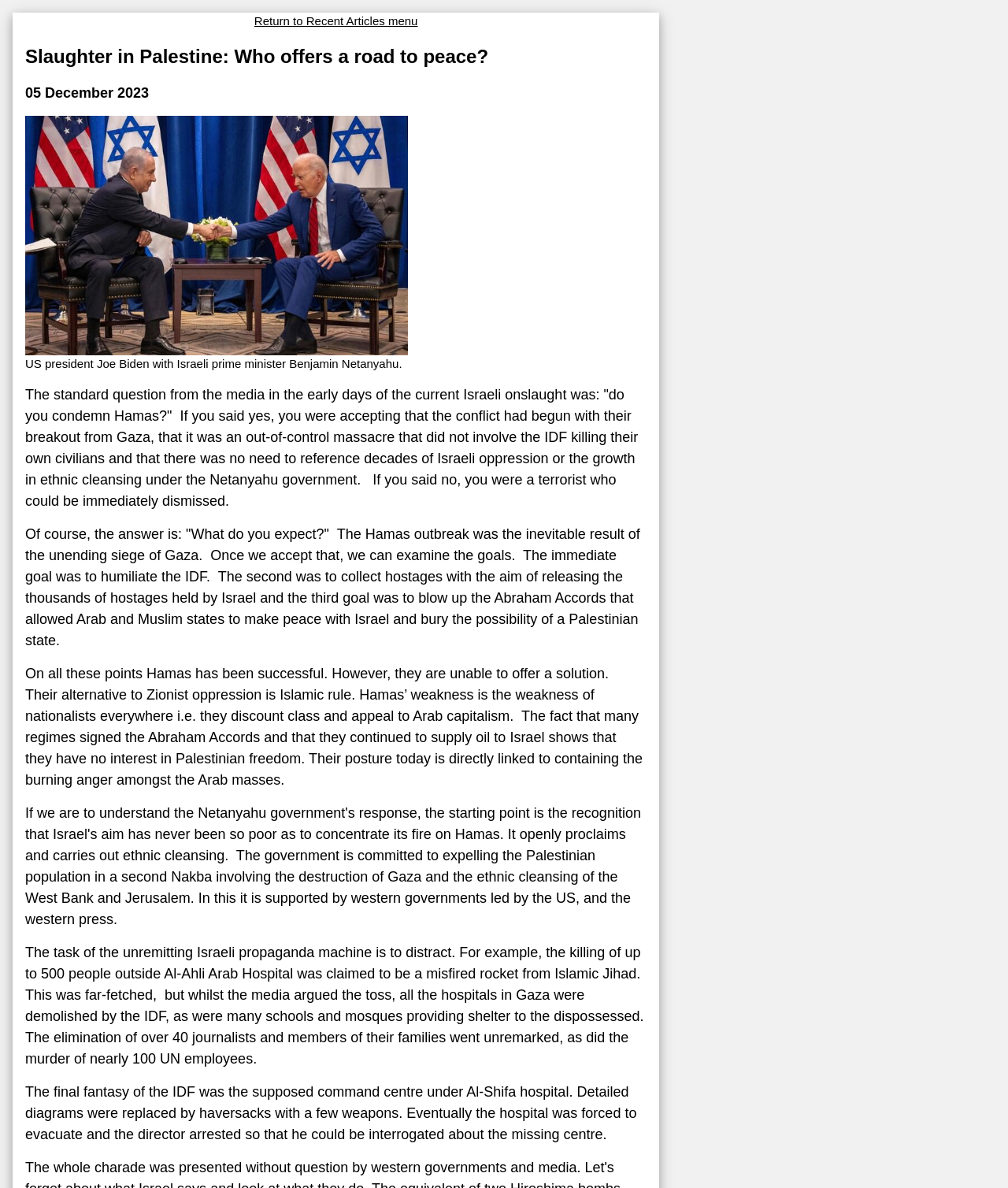Based on the image, please elaborate on the answer to the following question:
Who is in the image?

I found the answer by looking at the image element and its corresponding caption which is a StaticText element with the text 'US president Joe Biden with Israeli prime minister Benjamin Netanyahu.'.